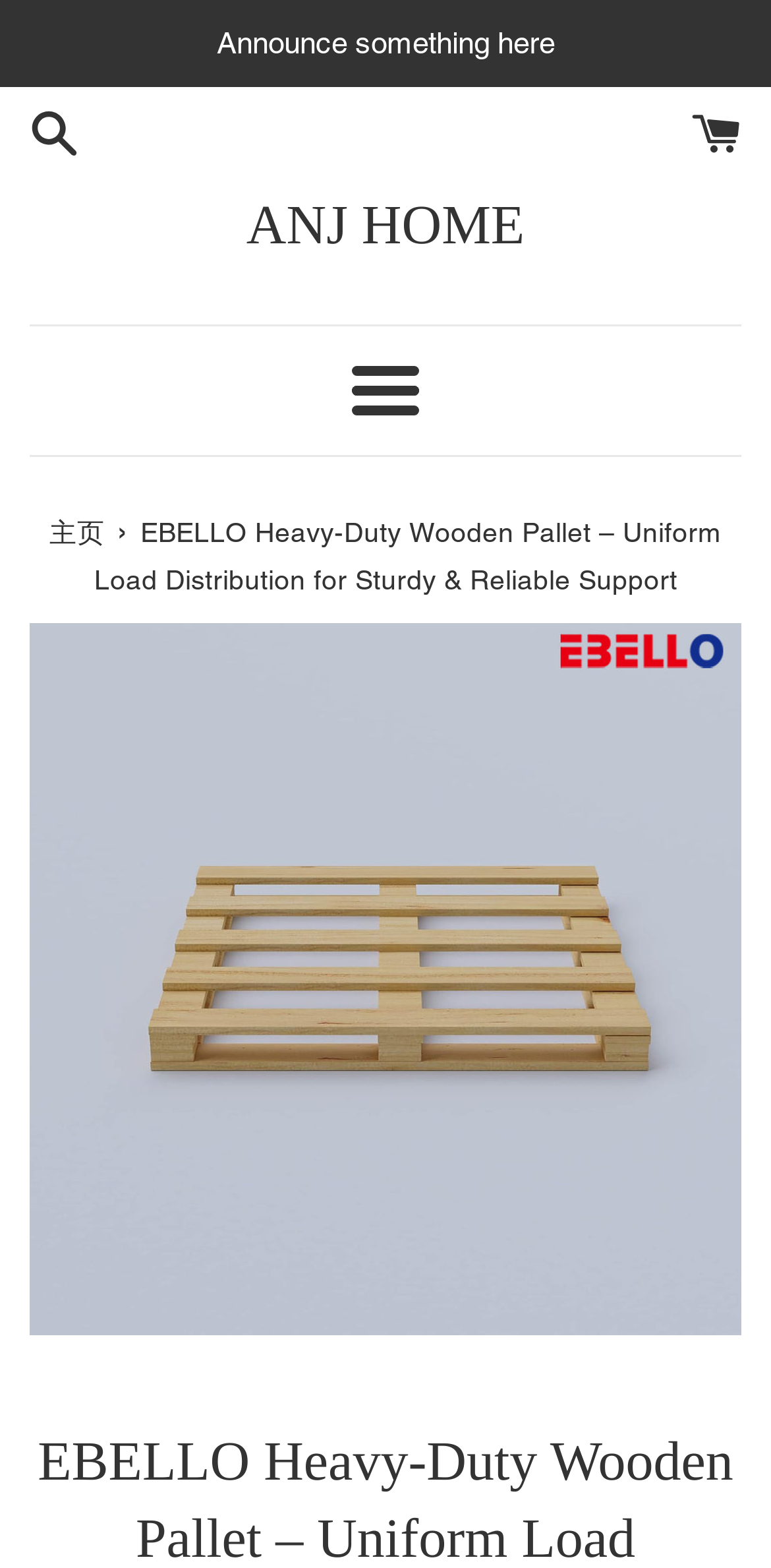Give a full account of the webpage's elements and their arrangement.

The webpage is about the EBELLO Heavy-Duty Wooden Pallet, a product designed for logistics, warehousing, and storage. At the top of the page, there is a brief announcement section with a static text "Announce something here". Below it, there are three links aligned horizontally, with the first and third links positioned at the left and right edges of the page, respectively, and the second link in the middle. The third link has the text "ANJ HOME".

Underneath the links, there is a horizontal separator line. Below the separator, there is a button labeled "菜单" (which means "menu" in Chinese) that has a popup menu. Another horizontal separator line follows the button.

The main content of the page is divided into two sections. On the left, there is a navigation section with the title "您的位置" (which means "Your location" in Chinese). Below the title, there is a link to the "主页" (which means "Home page" in Chinese) and a static text that describes the product, "EBELLO Heavy-Duty Wooden Pallet – Uniform Load Distribution for Sturdy & Reliable Support".

On the right side of the navigation section, there is a large image that takes up most of the page's height, showcasing the EBELLO Heavy-Duty Wooden Pallet. The image has the same description as the static text on the left side. Overall, the page has a simple and clean layout, with a focus on showcasing the product and its features.